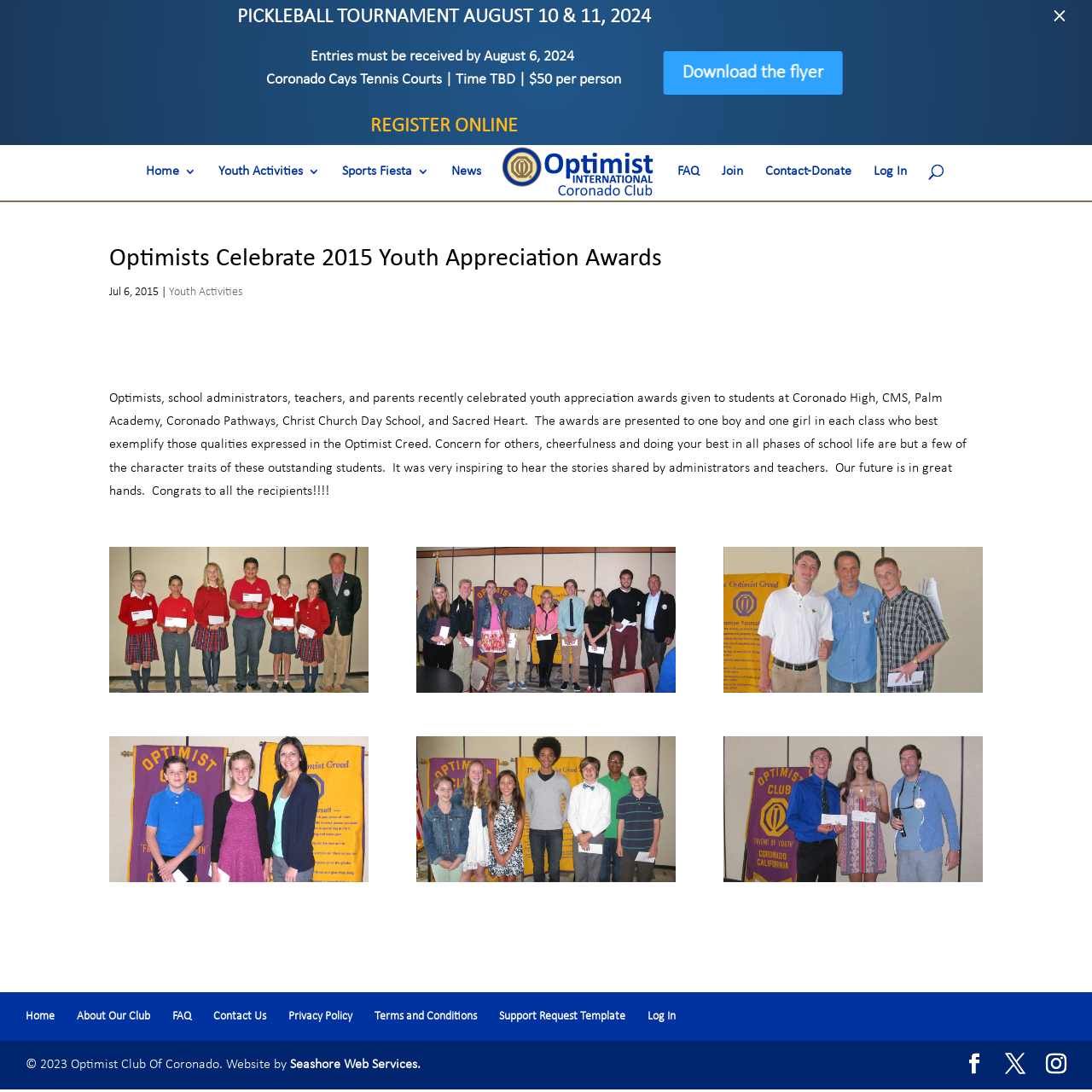What is the purpose of the Youth Appreciation Awards?
Based on the screenshot, answer the question with a single word or phrase.

To recognize students who best exemplify Optimist Creed